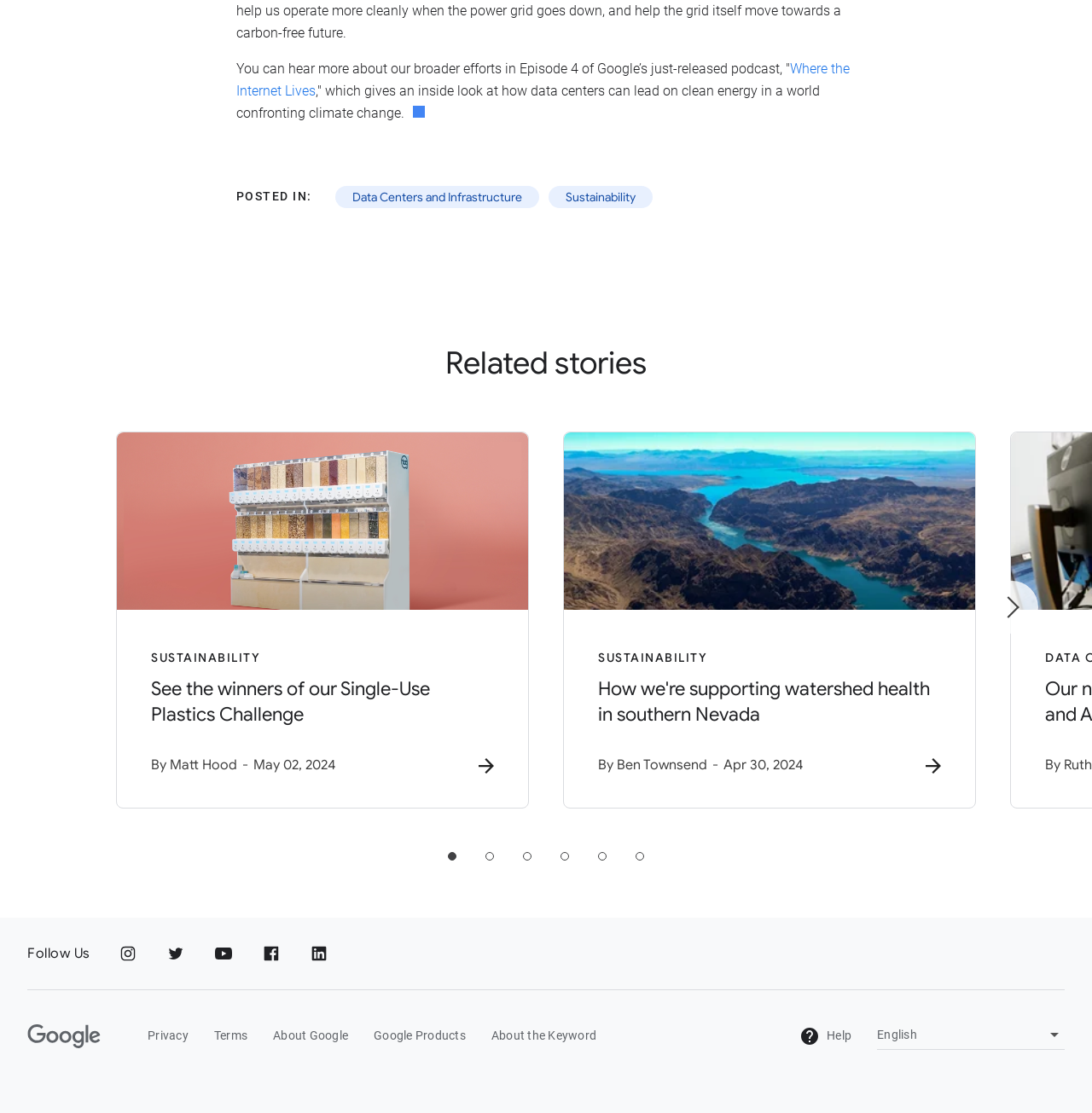What is the date of the first related story?
Please give a detailed answer to the question using the information shown in the image.

I looked at the first link under the 'Related stories' heading, which is 'See the winners of our Single-Use Plastics Challenge'. The date of this story is mentioned as 'May 02, 2024'.